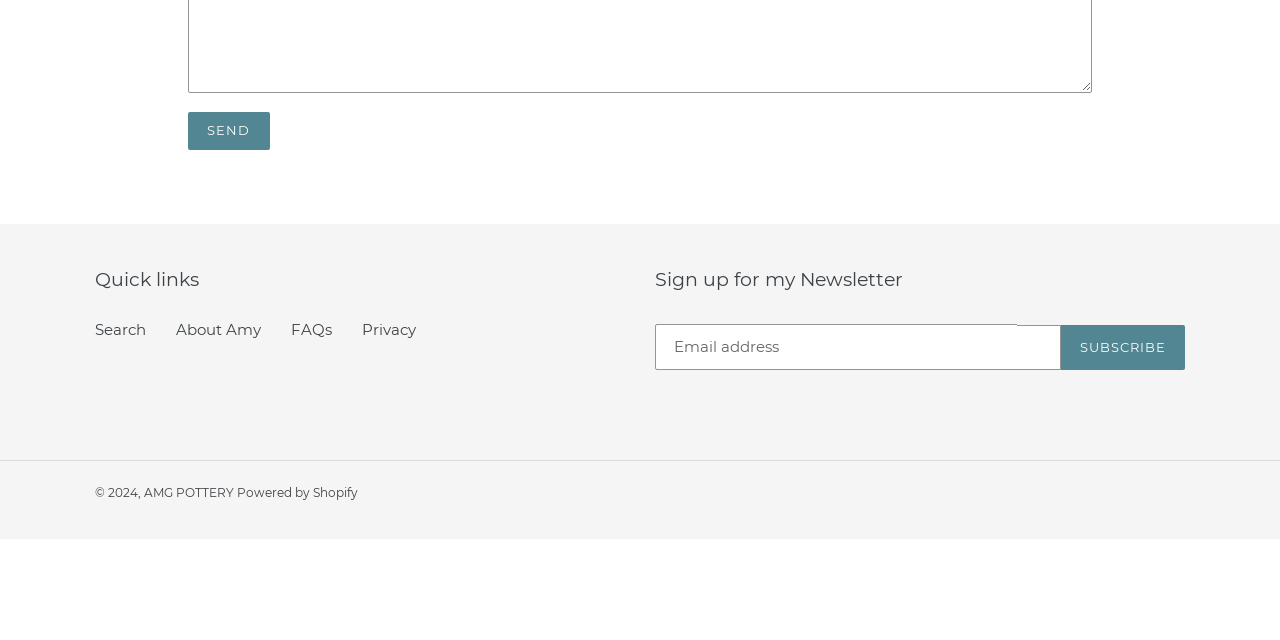Locate the bounding box coordinates for the element described below: "Search". The coordinates must be four float values between 0 and 1, formatted as [left, top, right, bottom].

[0.074, 0.5, 0.114, 0.53]